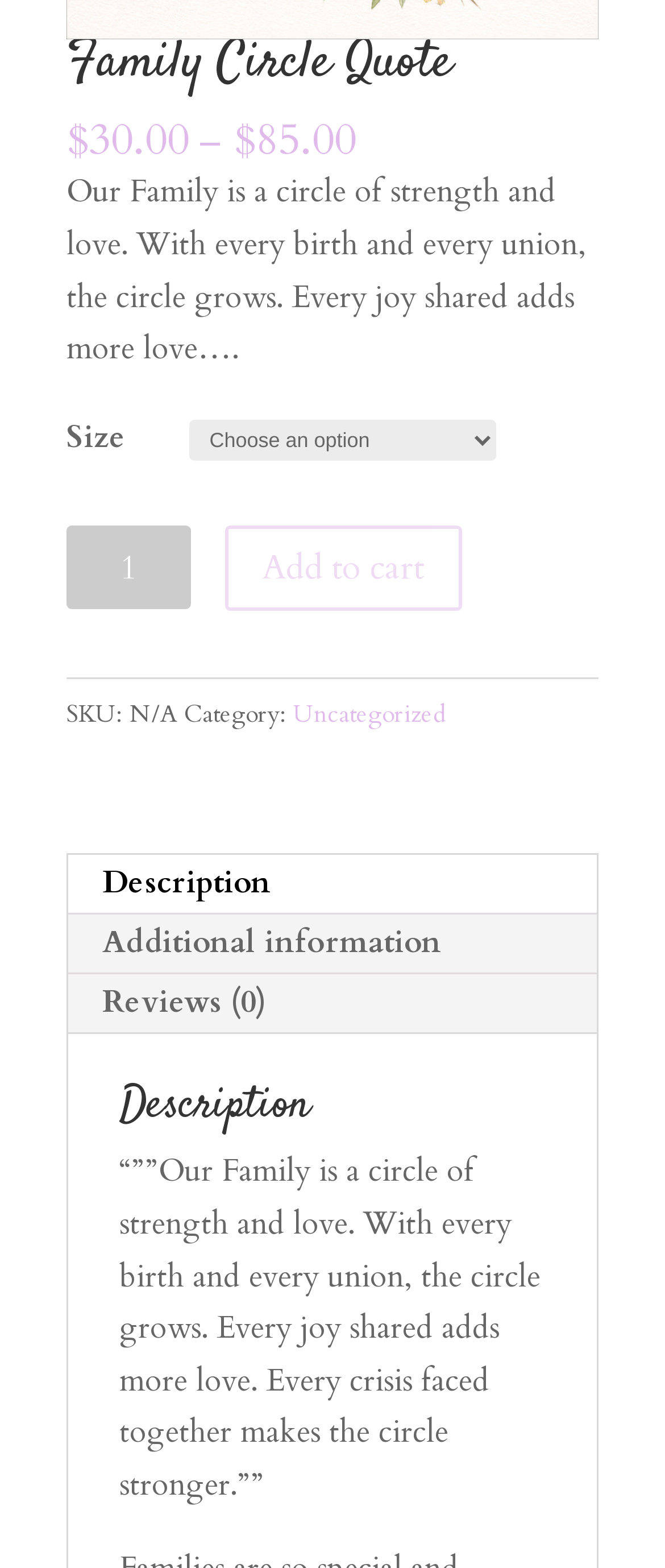Answer the question in one word or a short phrase:
What is the purpose of the 'Add to cart' button?

To add the product to the cart